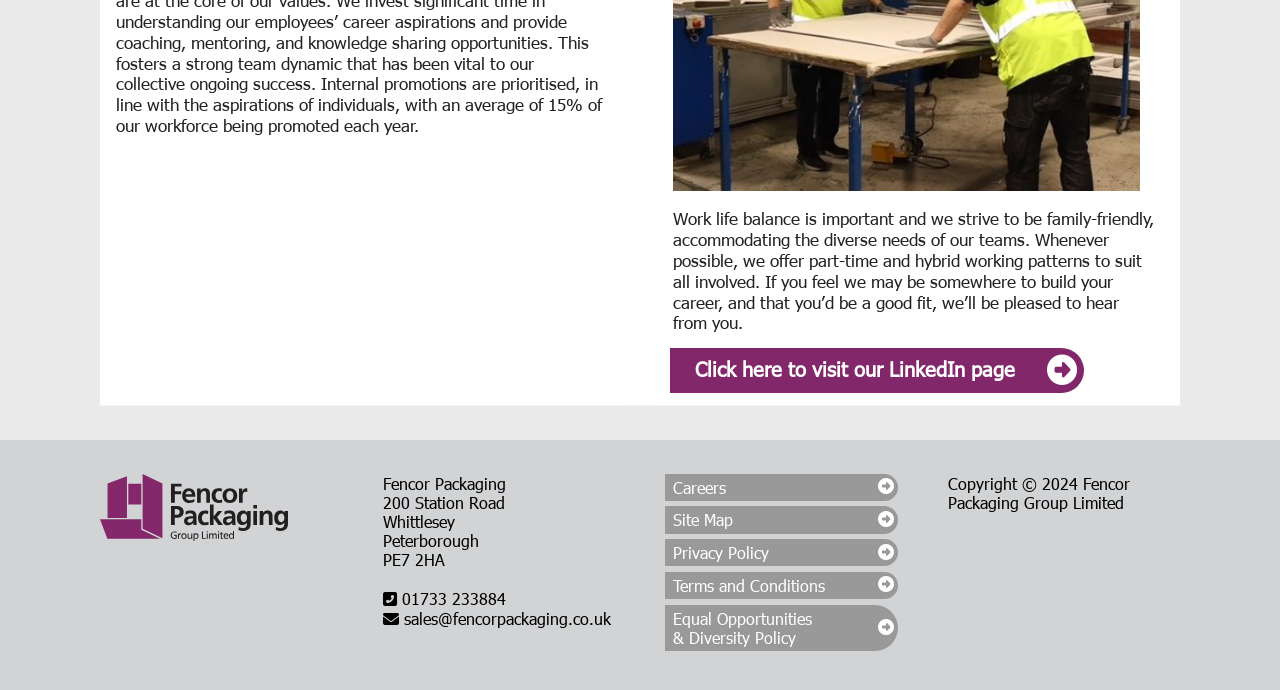Where is Fencor Packaging located?
Respond with a short answer, either a single word or a phrase, based on the image.

Whittlesey, Peterborough